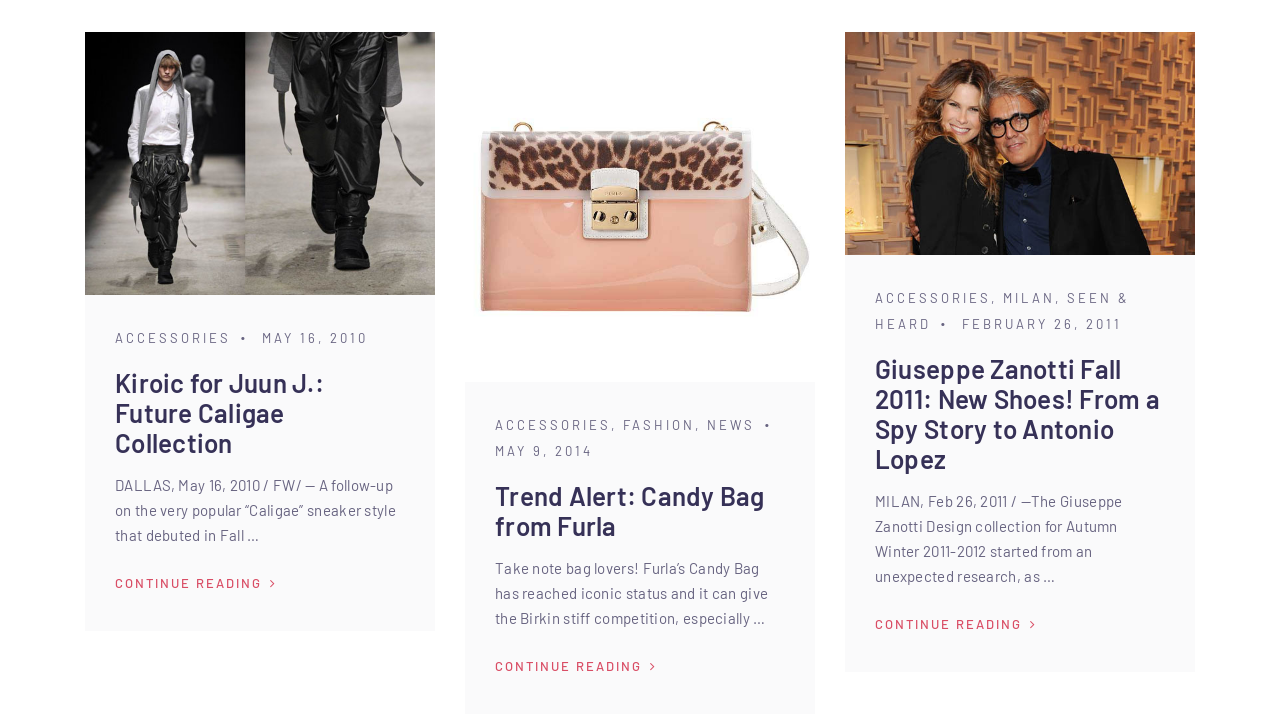Please provide a brief answer to the following inquiry using a single word or phrase:
What is the title of the first article?

Kiroic for Juun J.